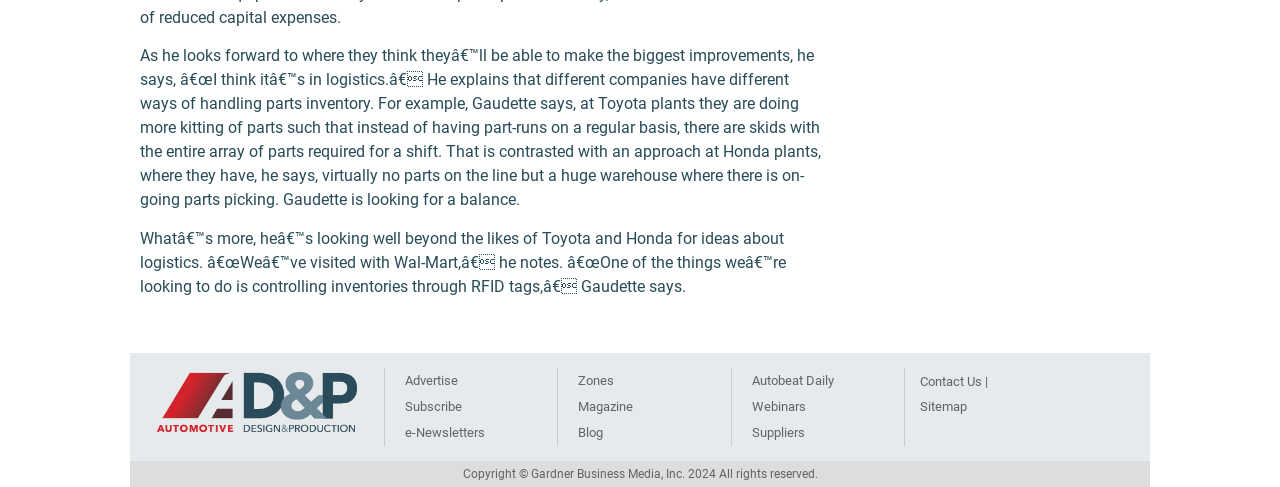Find the bounding box coordinates of the element to click in order to complete this instruction: "Click on Advertise". The bounding box coordinates must be four float numbers between 0 and 1, denoted as [left, top, right, bottom].

[0.301, 0.755, 0.435, 0.809]